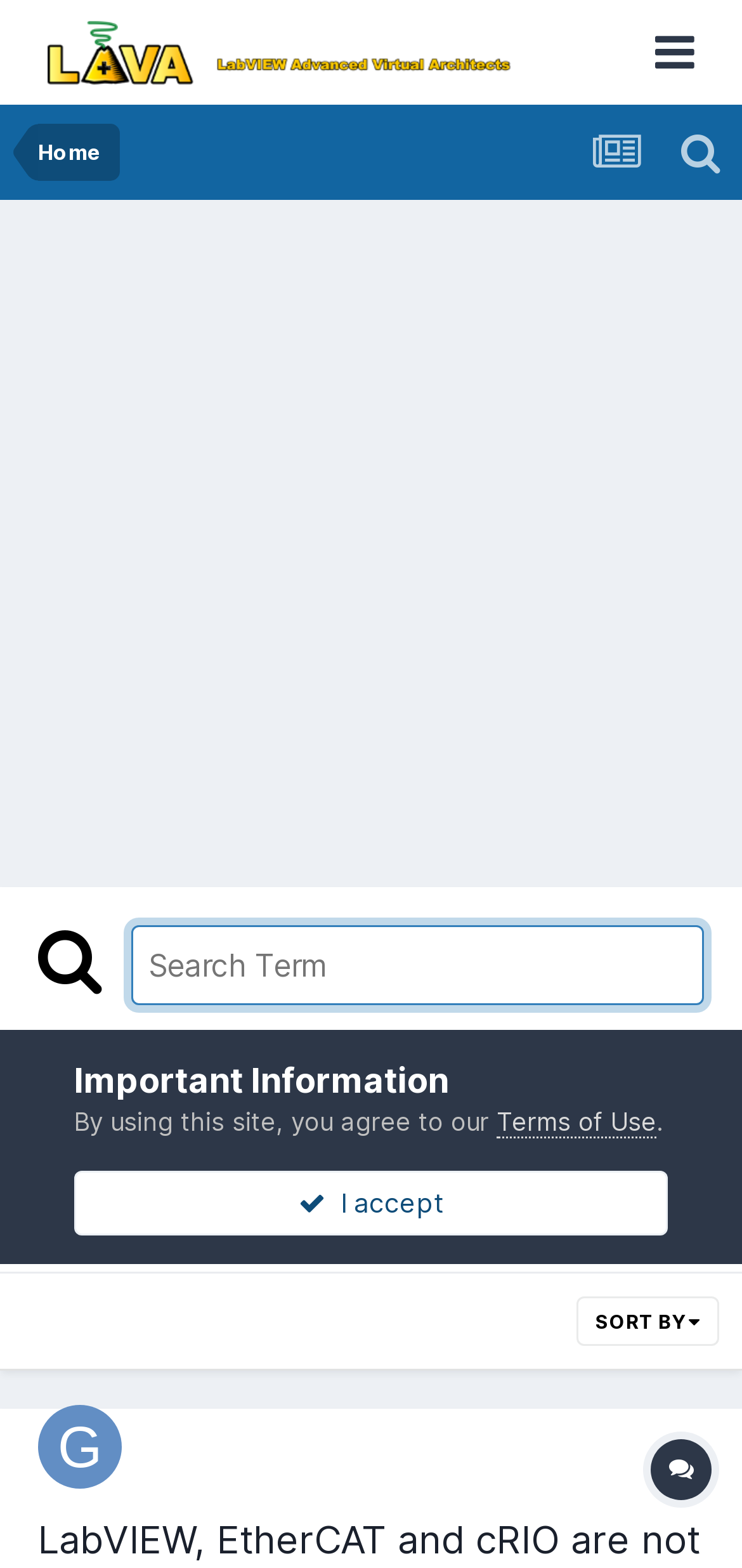What is the purpose of the button at the top-right corner?
Utilize the image to construct a detailed and well-explained answer.

I found a button element with the icon '' at the top-right corner of the page, which is commonly used for search functionality.